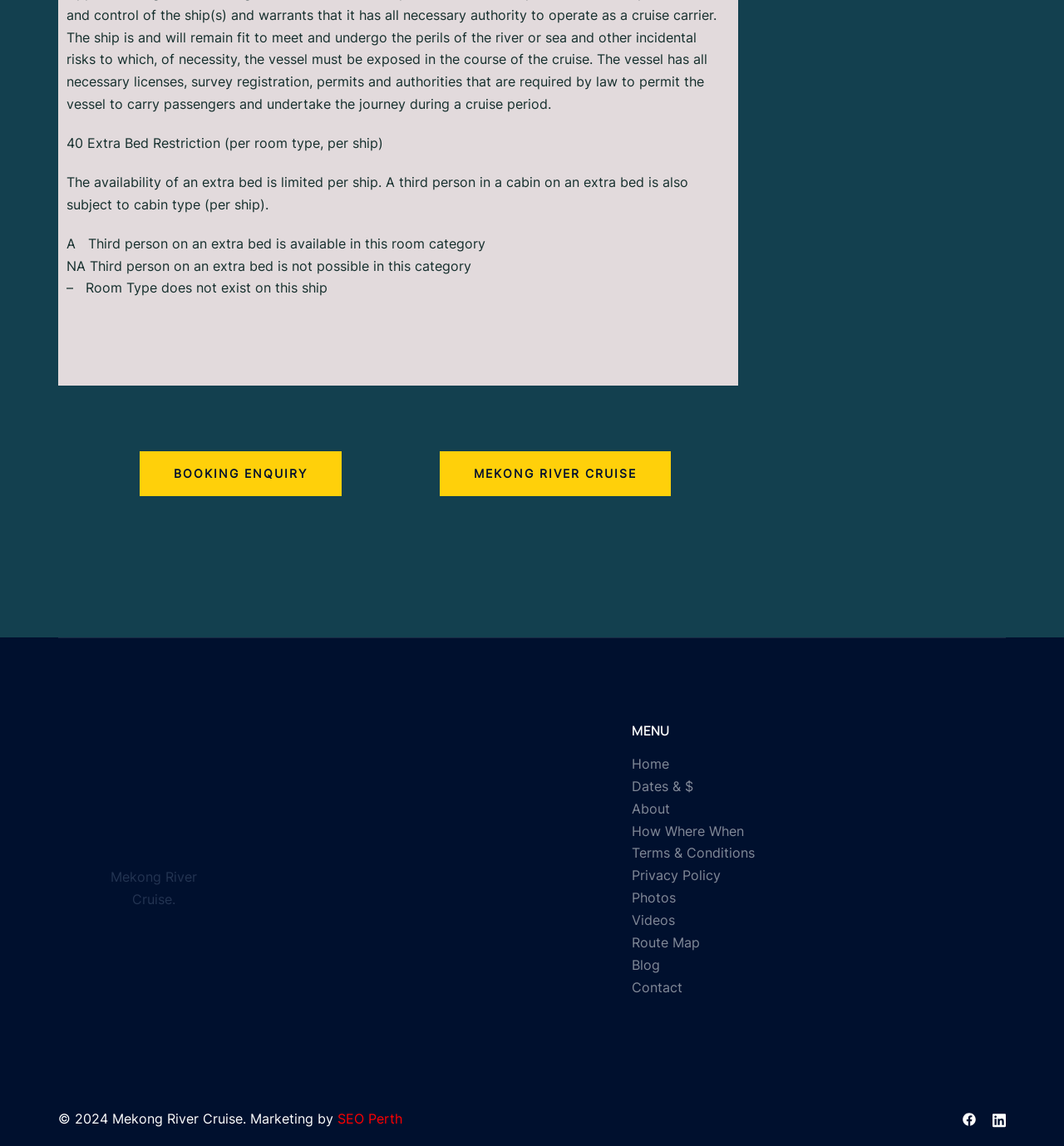Please identify the coordinates of the bounding box that should be clicked to fulfill this instruction: "View Photos".

[0.594, 0.776, 0.635, 0.791]